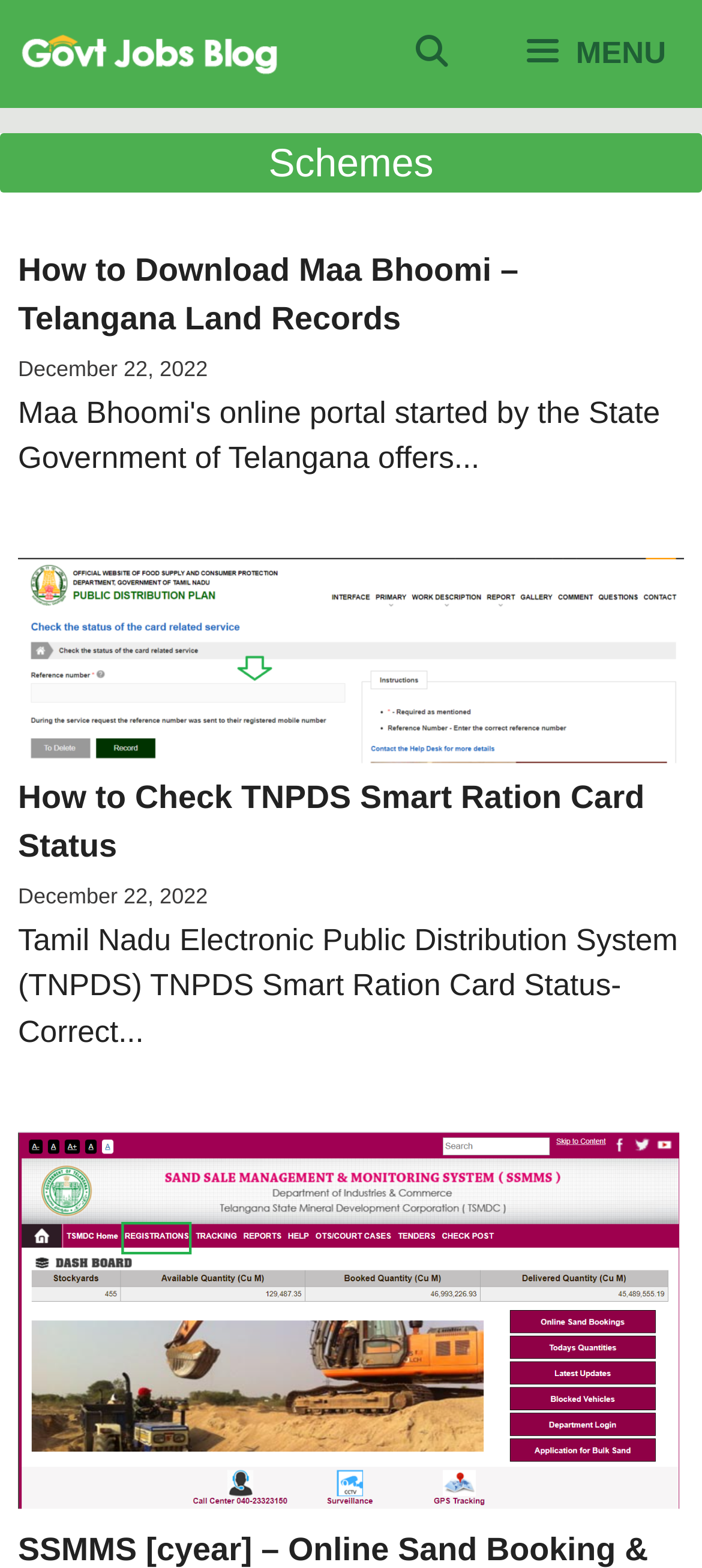Is the search bar located at the top of the page?
Can you offer a detailed and complete answer to this question?

I analyzed the bounding box coordinates of the search bar element 'Open Search Bar' which is [0.535, 0.0, 0.693, 0.069]. Since the y-coordinate is close to 0, it indicates that the search bar is located at the top of the page.